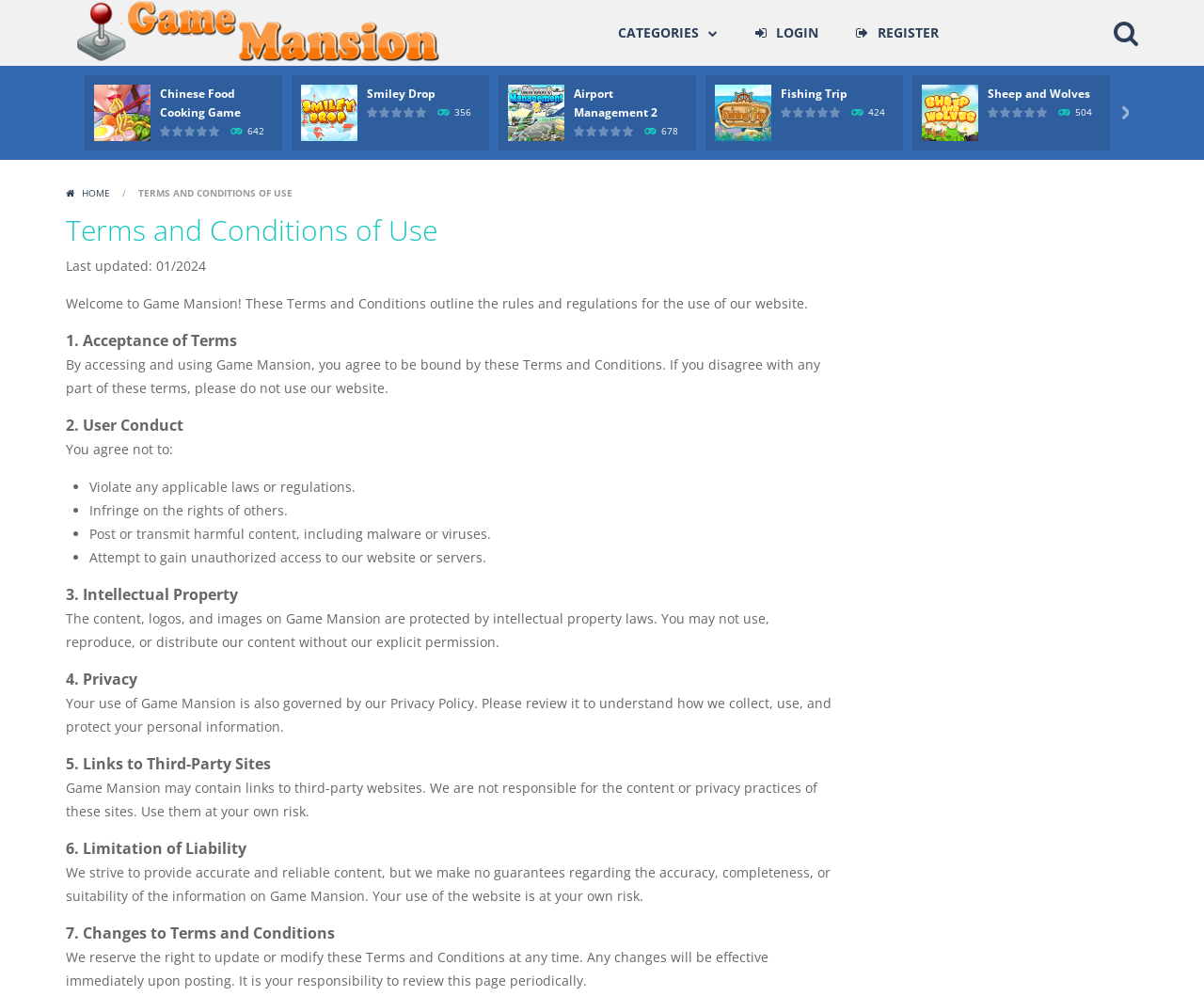From the element description: "Chinese Food Cooking Game", extract the bounding box coordinates of the UI element. The coordinates should be expressed as four float numbers between 0 and 1, in the order [left, top, right, bottom].

[0.133, 0.086, 0.2, 0.121]